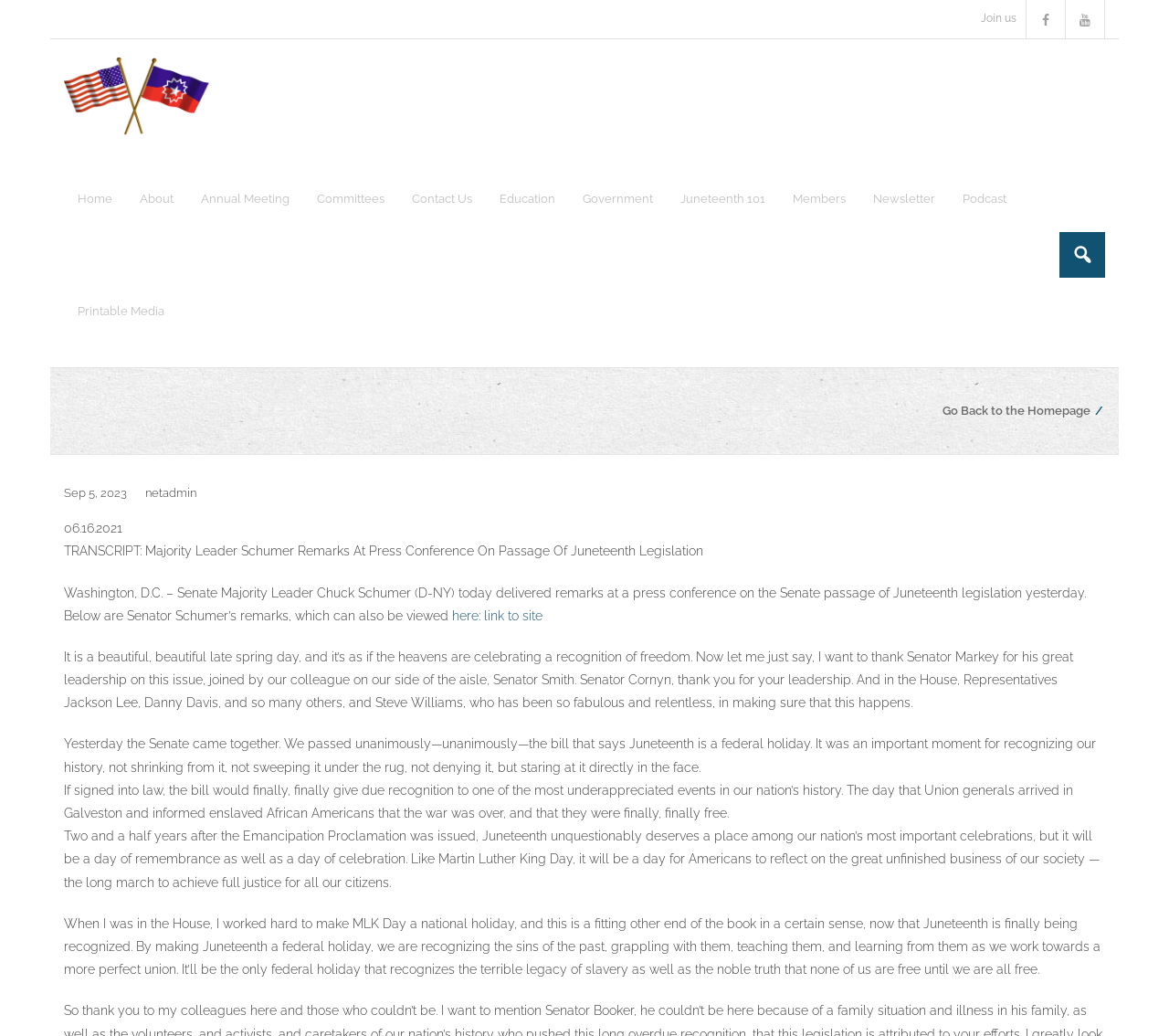Please answer the following question using a single word or phrase: 
What is the date mentioned in the transcript?

Jun 16, 2021